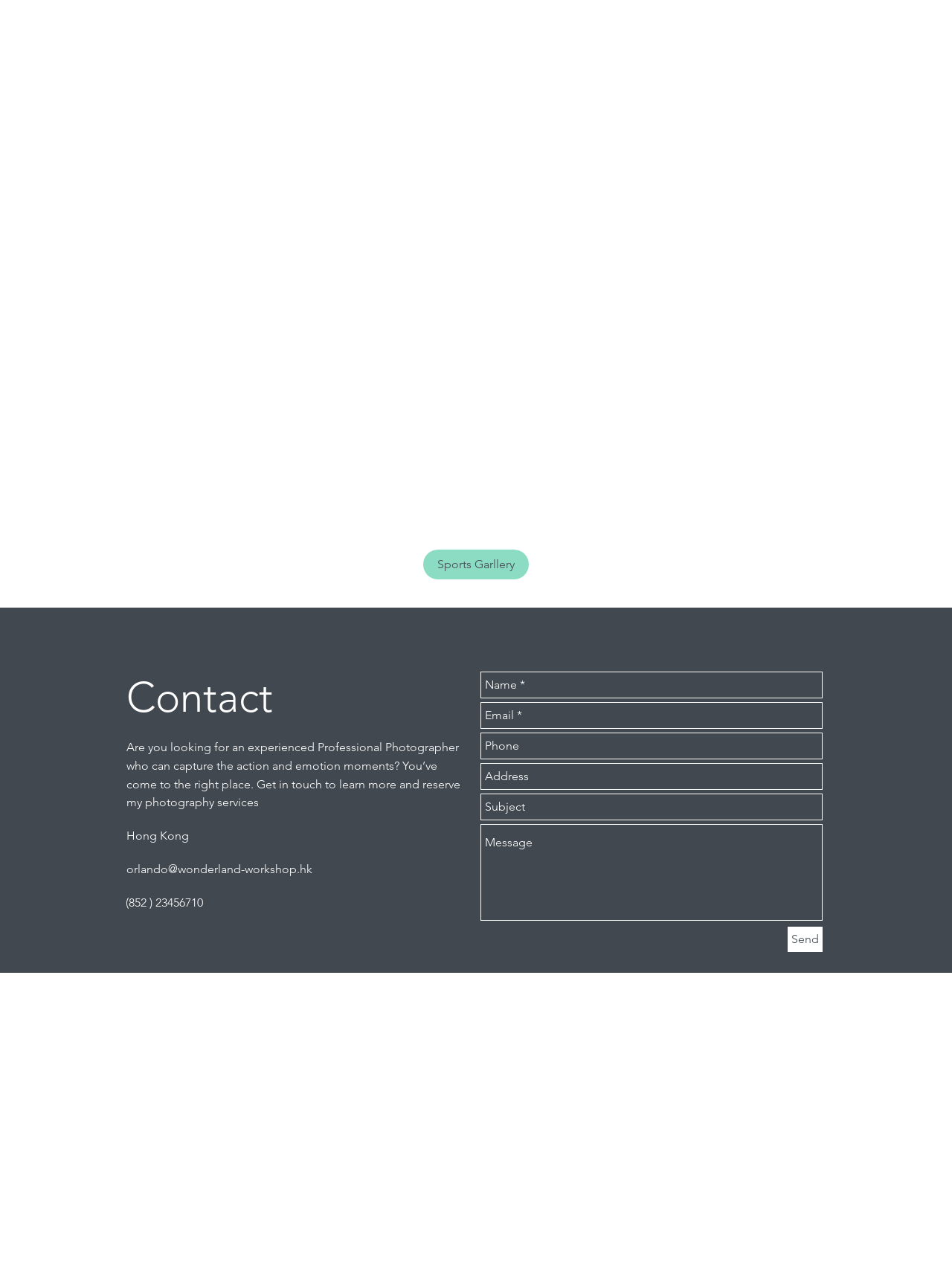What is the purpose of the textboxes?
Based on the image, please offer an in-depth response to the question.

The textboxes are part of a contact form, which allows users to send a message to the photographer. The required fields are 'Name' and 'Email', and the other fields are optional.